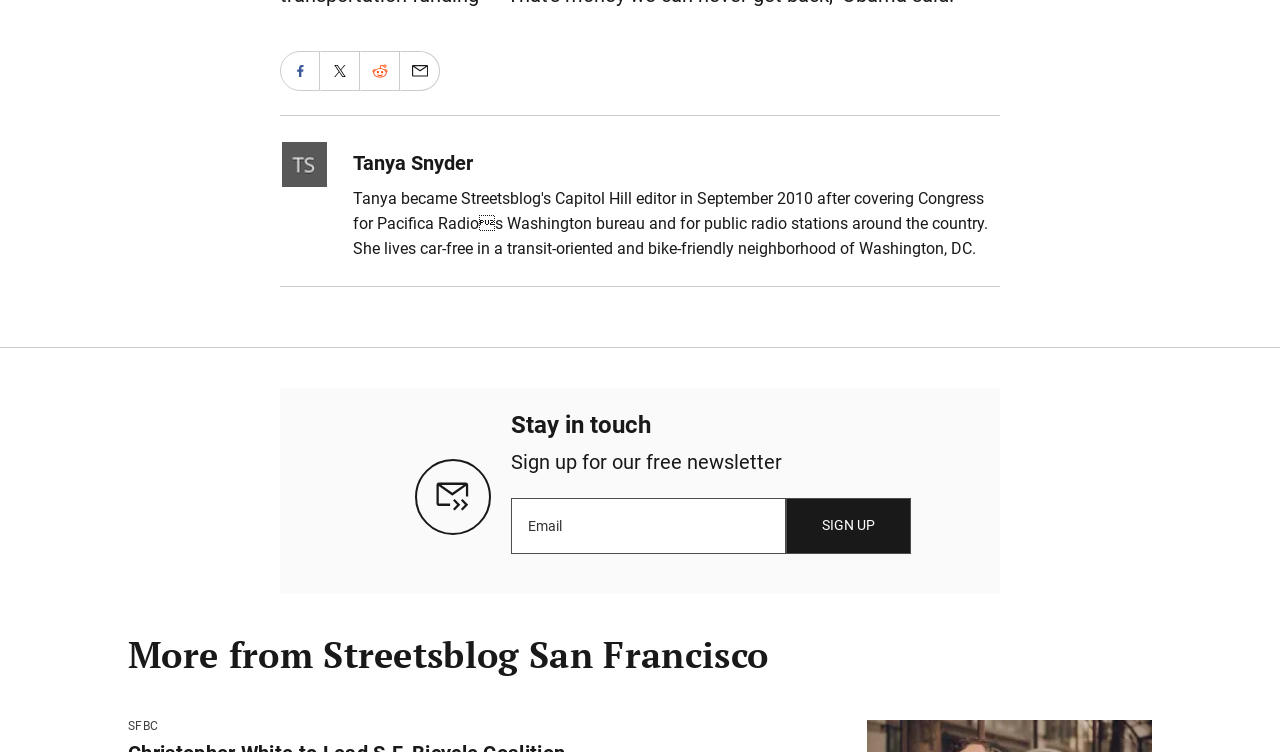Please analyze the image and provide a thorough answer to the question:
What social media platforms are available for sharing?

The webpage provides links to share content on Facebook, X (formerly Twitter), and Reddit, as indicated by the corresponding icons and text next to each link.